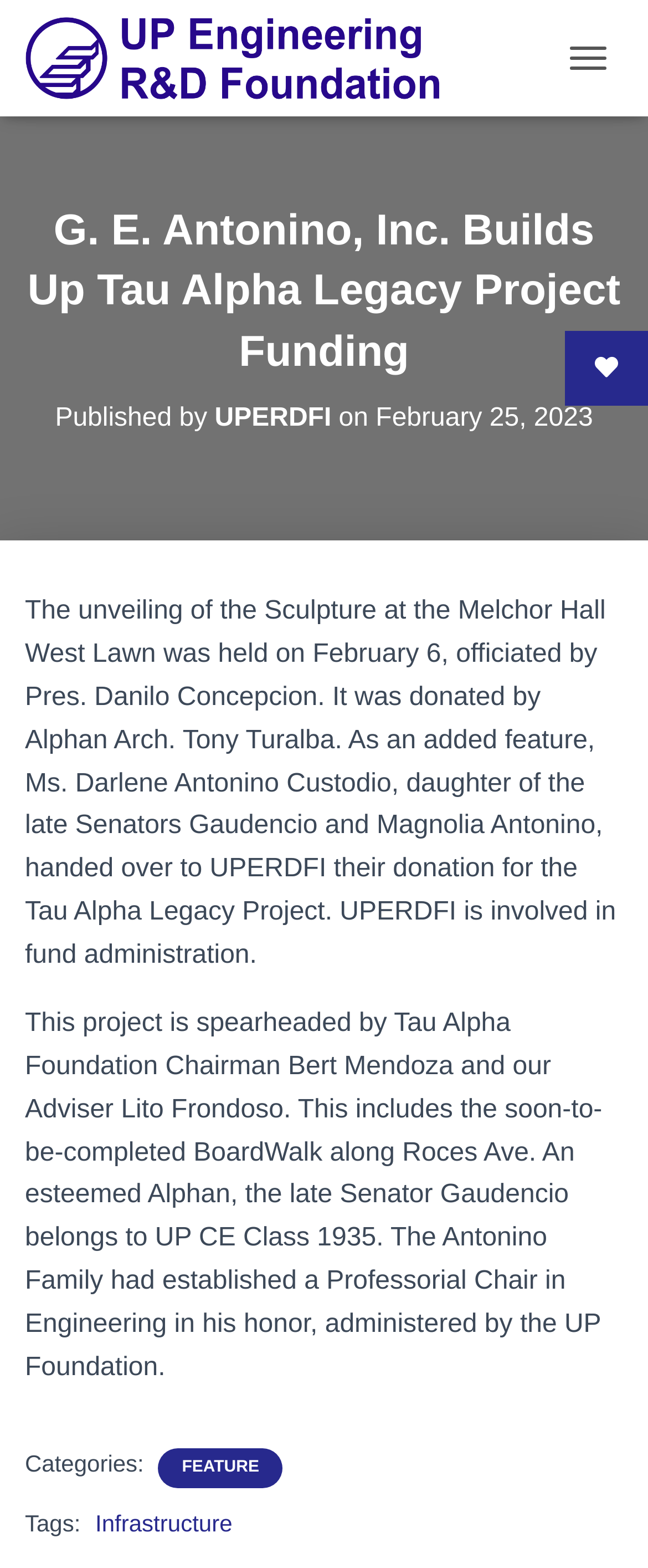What is the category of the article?
Based on the image, answer the question with as much detail as possible.

The webpage categorizes the article under 'FEATURE', which is indicated by the link 'FEATURE' below the article content.